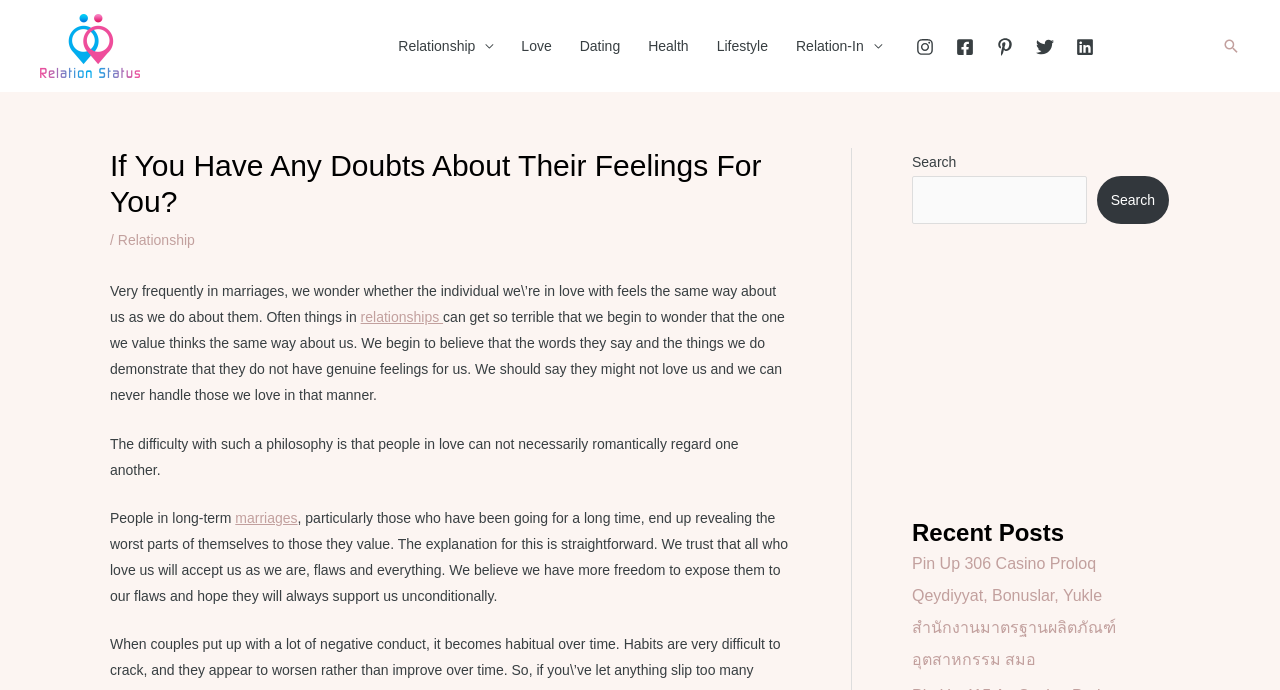From the given element description: "Lifestyle", find the bounding box for the UI element. Provide the coordinates as four float numbers between 0 and 1, in the order [left, top, right, bottom].

[0.549, 0.016, 0.611, 0.117]